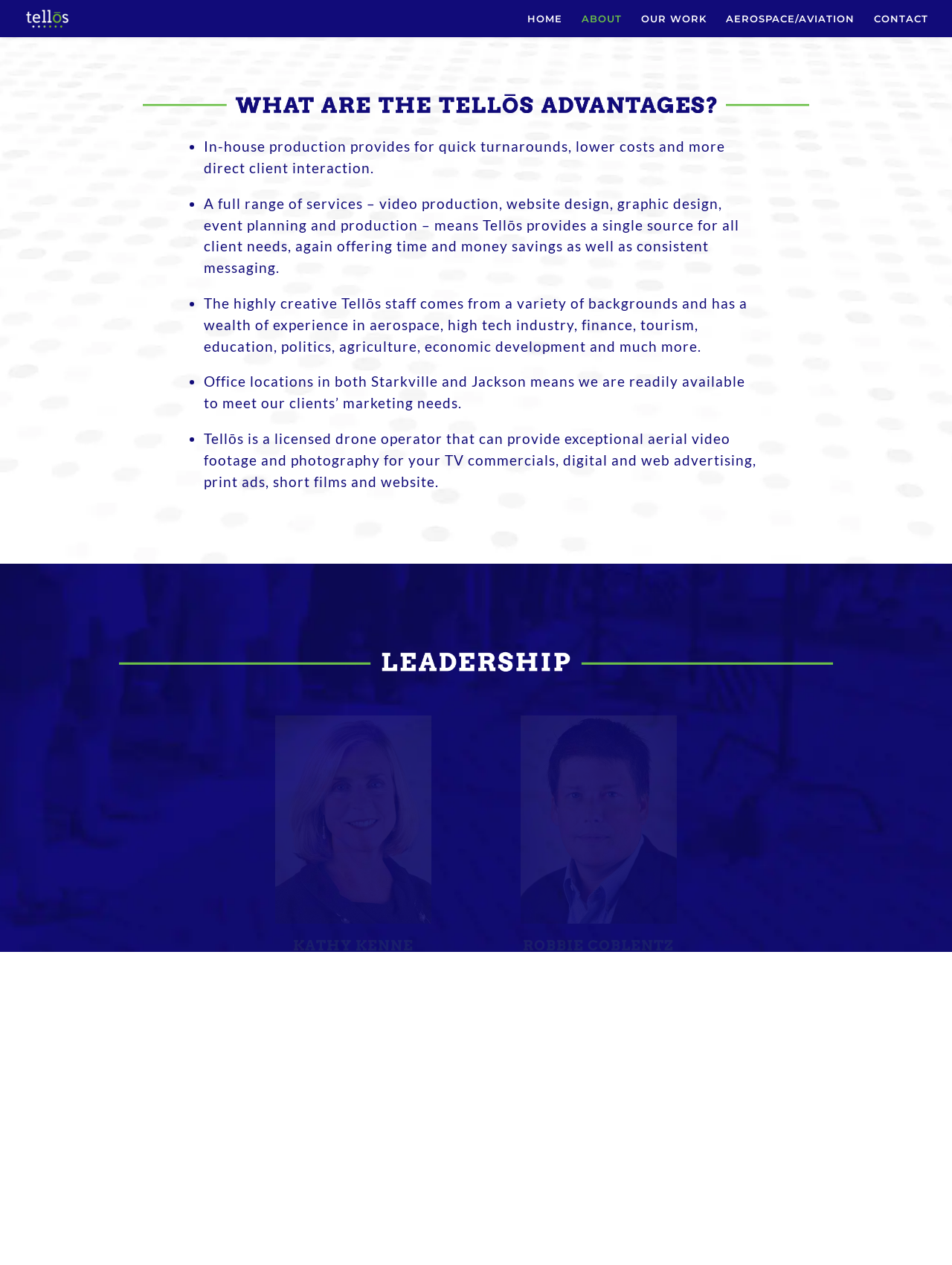Determine the bounding box coordinates of the clickable element to achieve the following action: 'Email Kathy Kenne'. Provide the coordinates as four float values between 0 and 1, formatted as [left, top, right, bottom].

[0.351, 0.76, 0.392, 0.771]